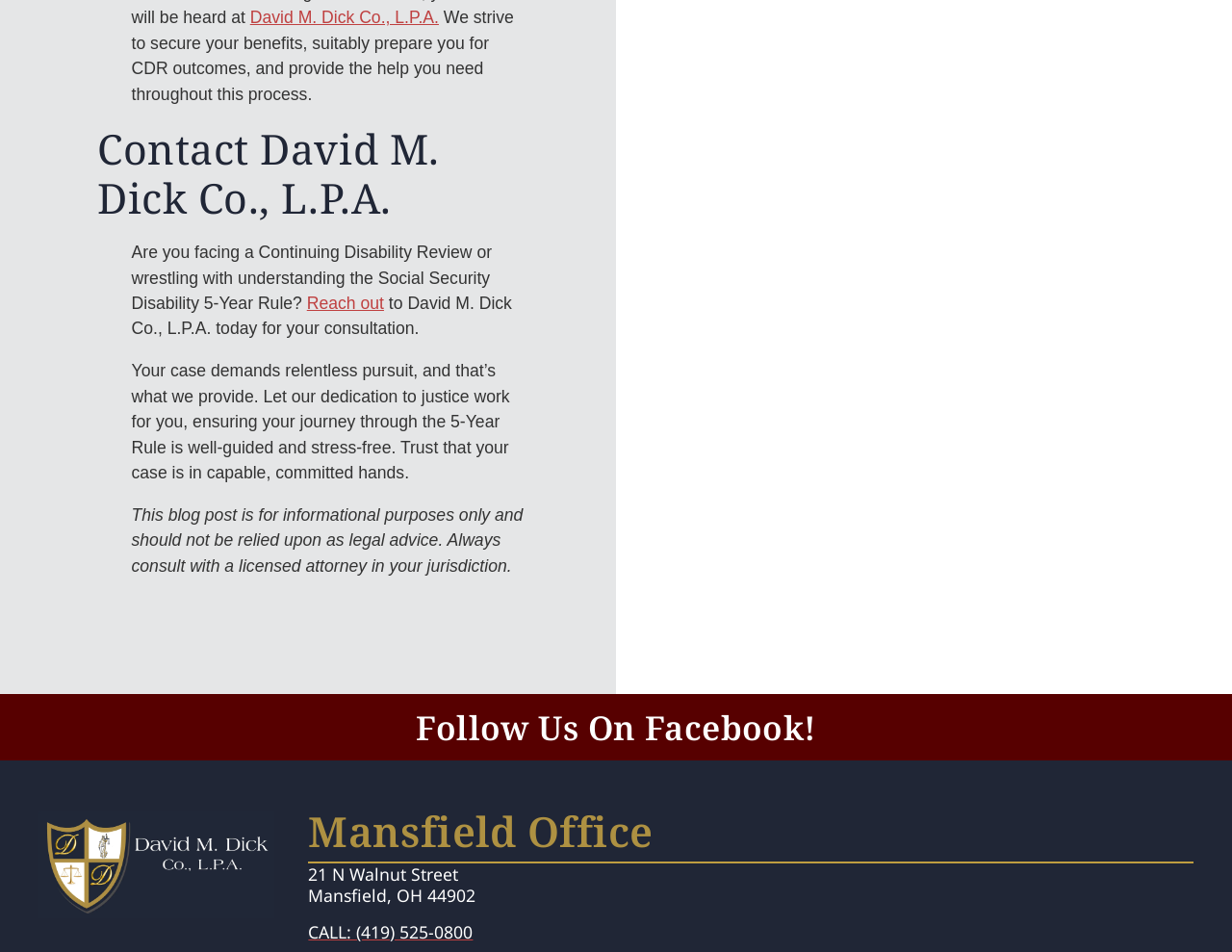Give a concise answer using only one word or phrase for this question:
What social media platform can you follow the law firm on?

Facebook